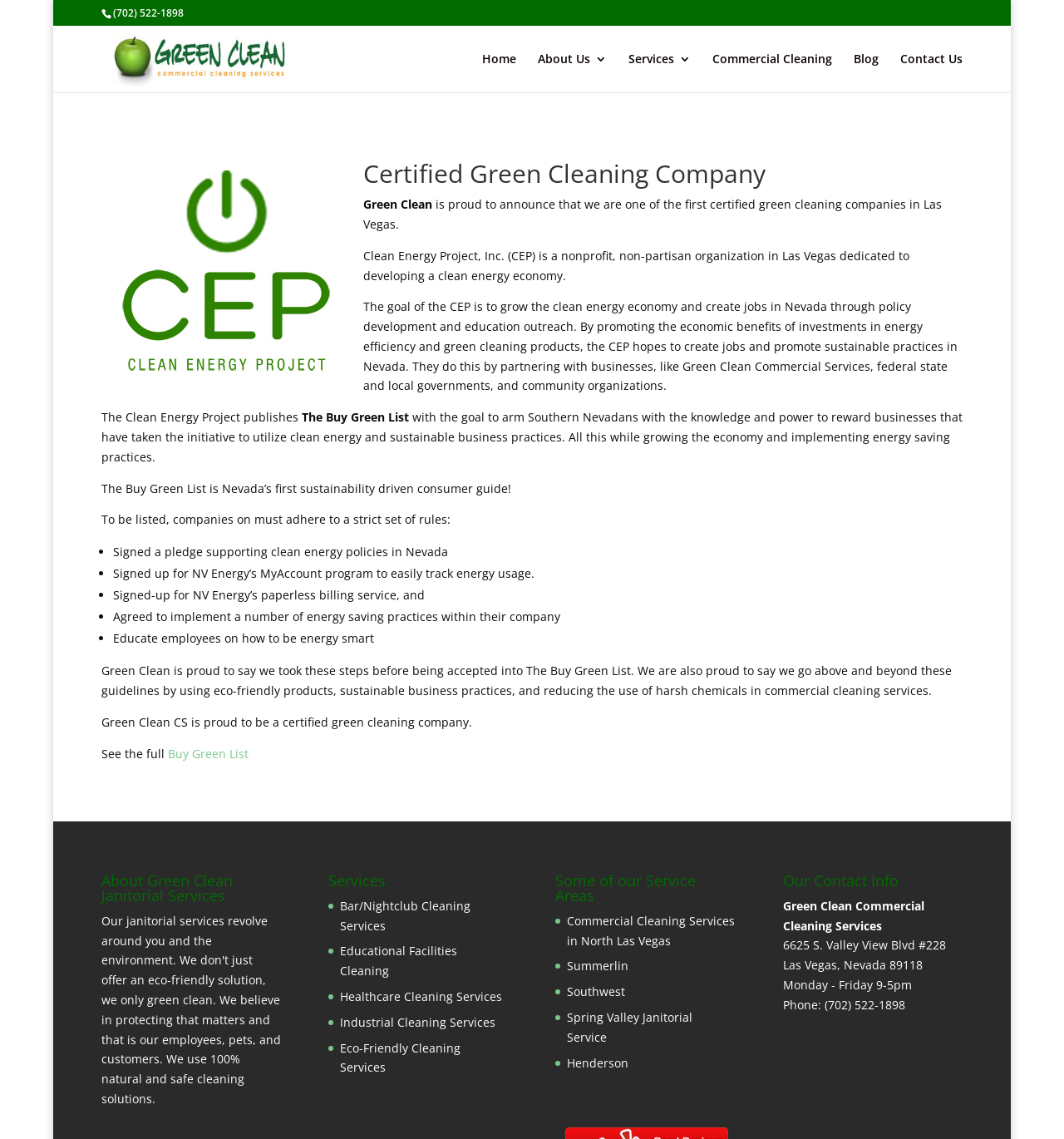What type of cleaning services does Green Clean offer? Refer to the image and provide a one-word or short phrase answer.

Eco-Friendly Cleaning Services